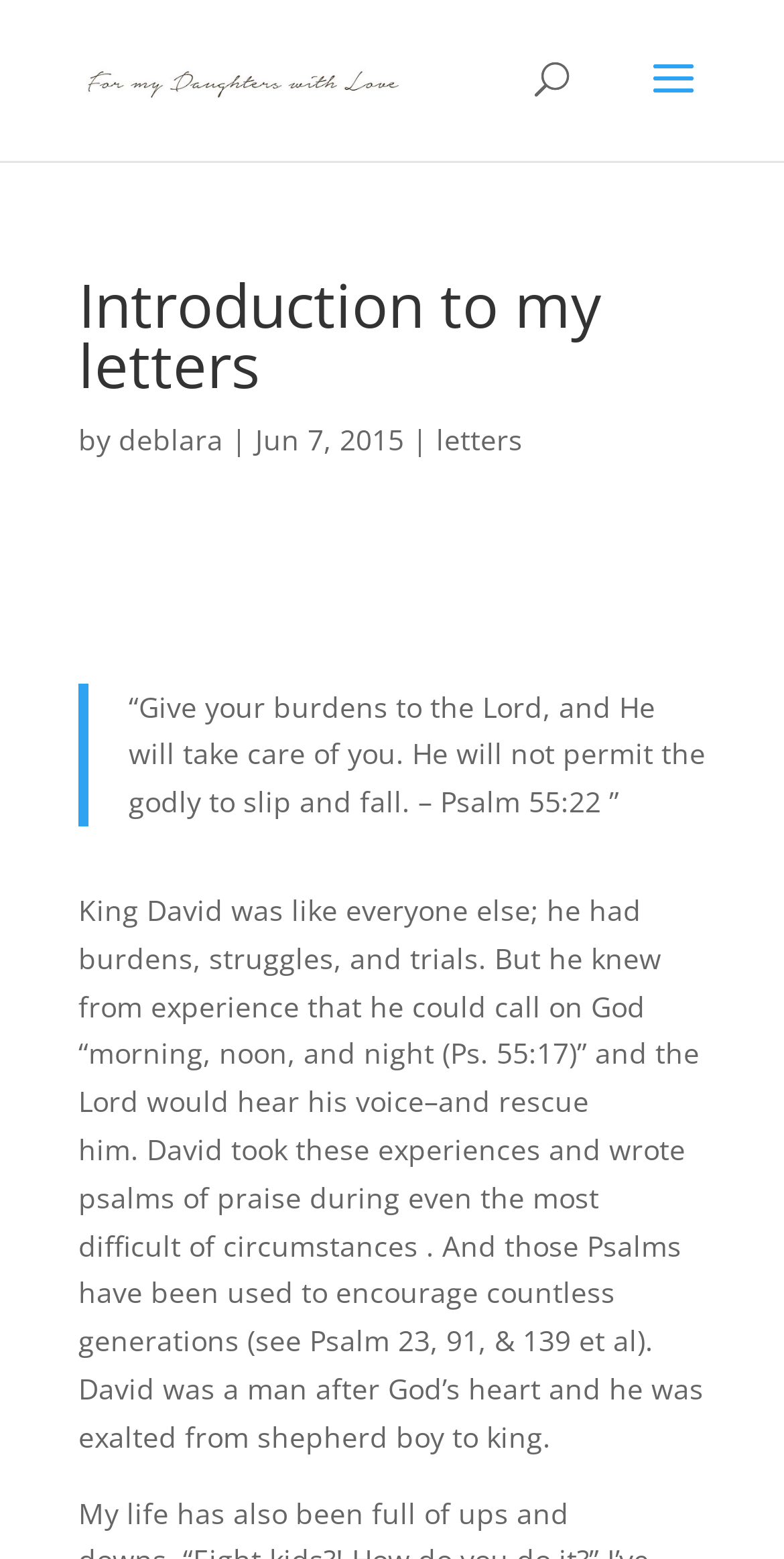What is the date of the letter? Look at the image and give a one-word or short phrase answer.

Jun 7, 2015